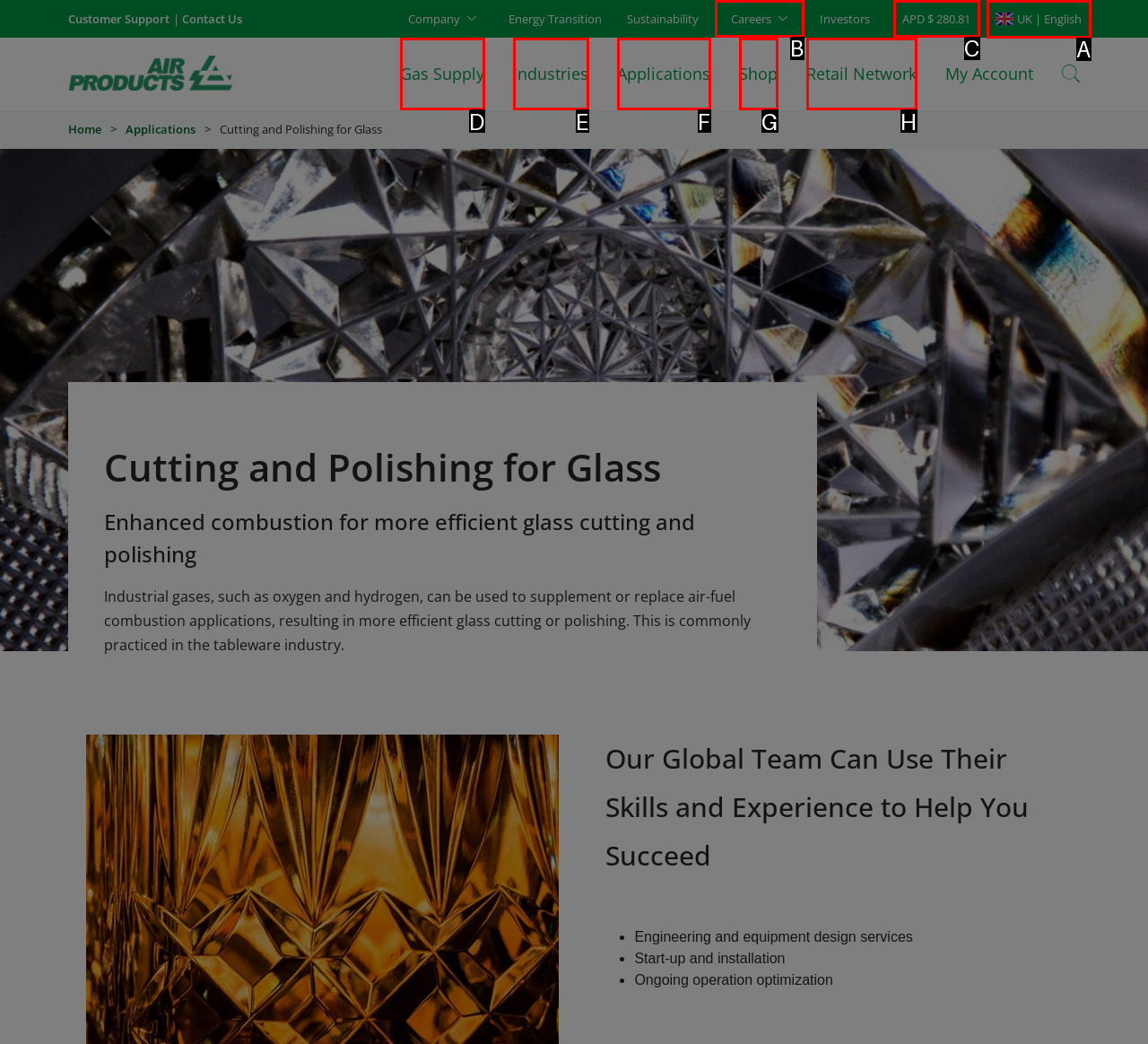Tell me which one HTML element best matches the description: UK | English
Answer with the option's letter from the given choices directly.

A